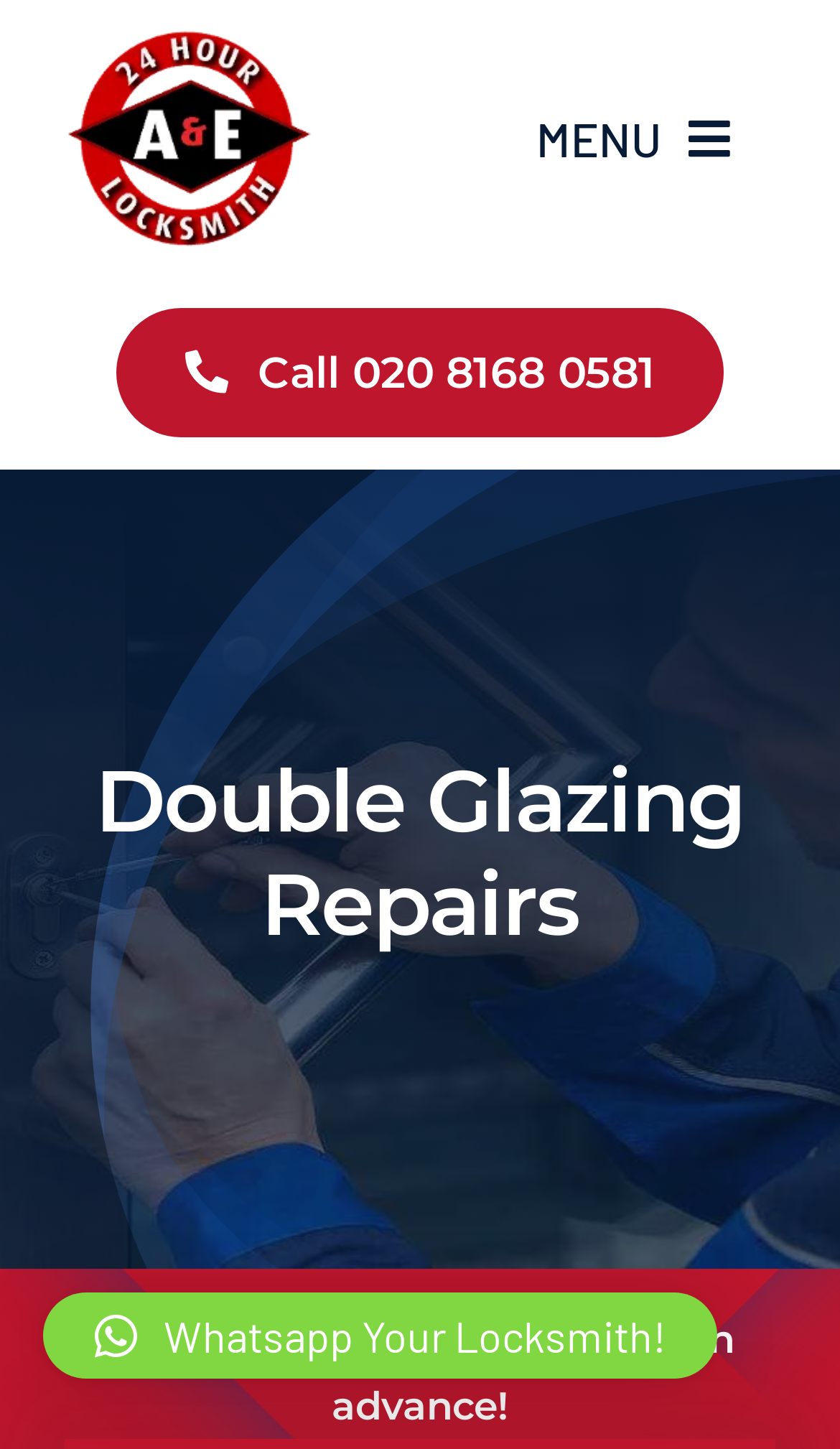What is the phone number to call?
Could you answer the question with a detailed and thorough explanation?

I found the phone number by looking at the link element with the text 'Call 020 8168 0581' which is located at the top of the page.